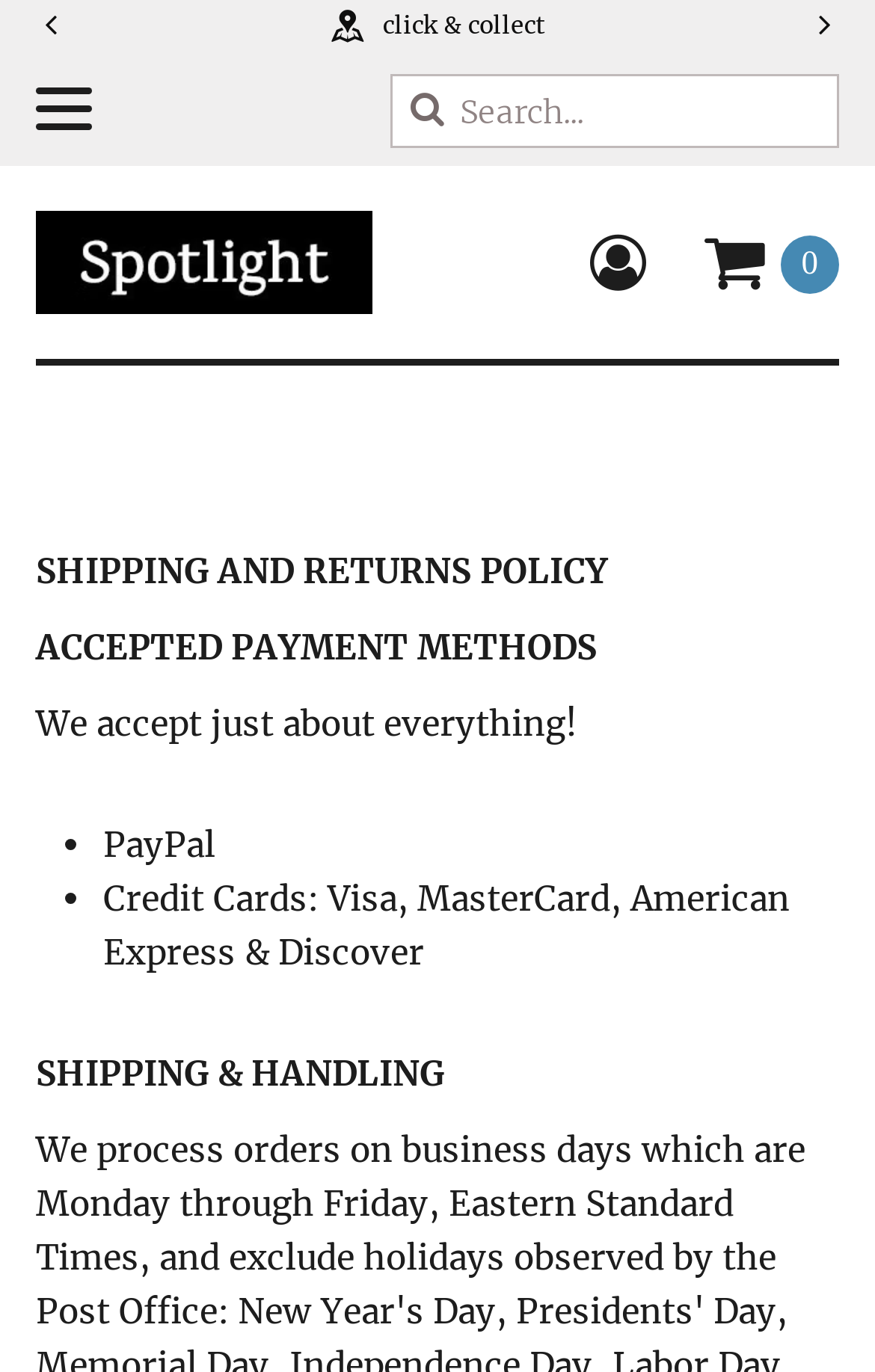Provide the bounding box coordinates for the area that should be clicked to complete the instruction: "View your basket".

[0.805, 0.167, 0.959, 0.215]